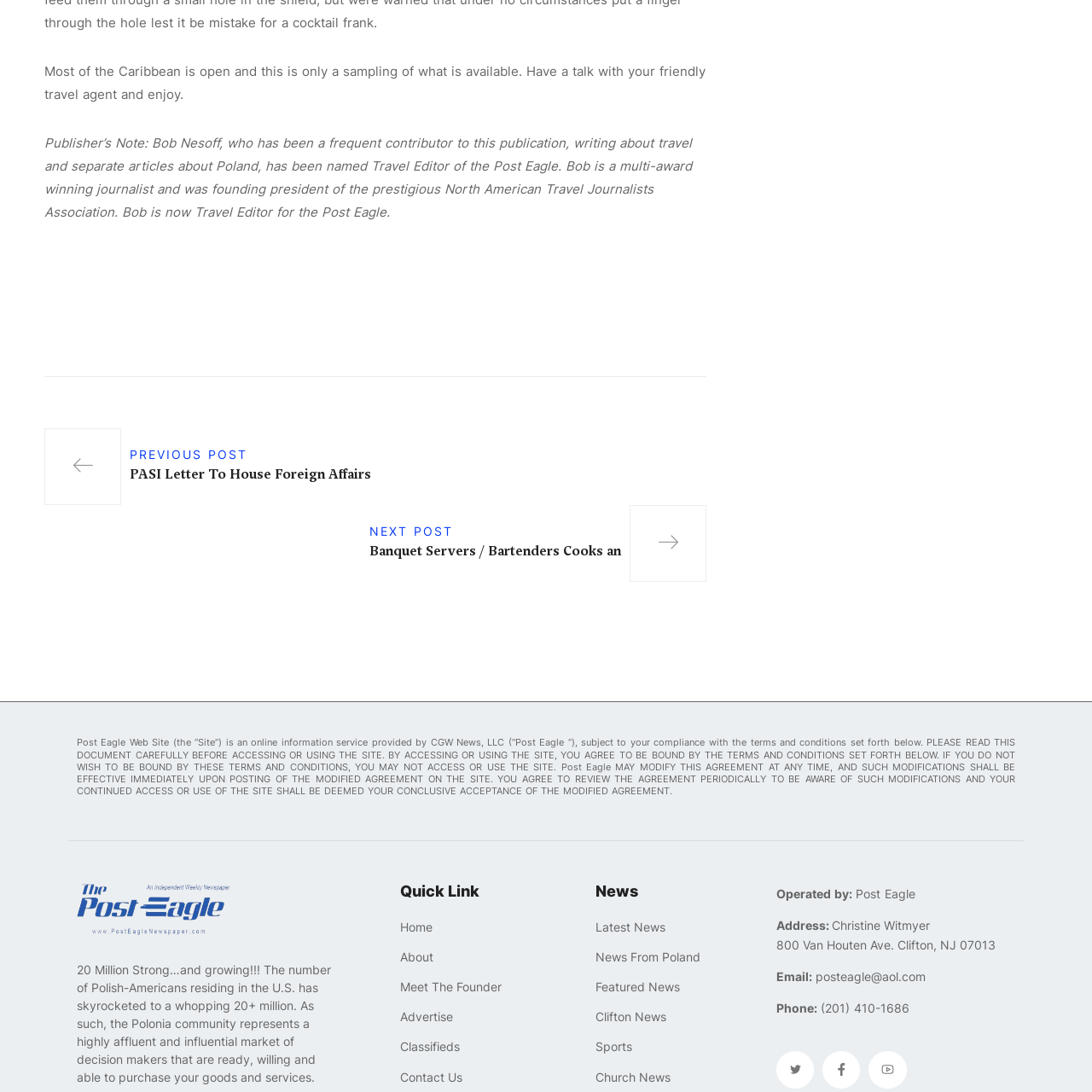What is the email address of Post Eagle?
Based on the image, respond with a single word or phrase.

posteagle@aol.com